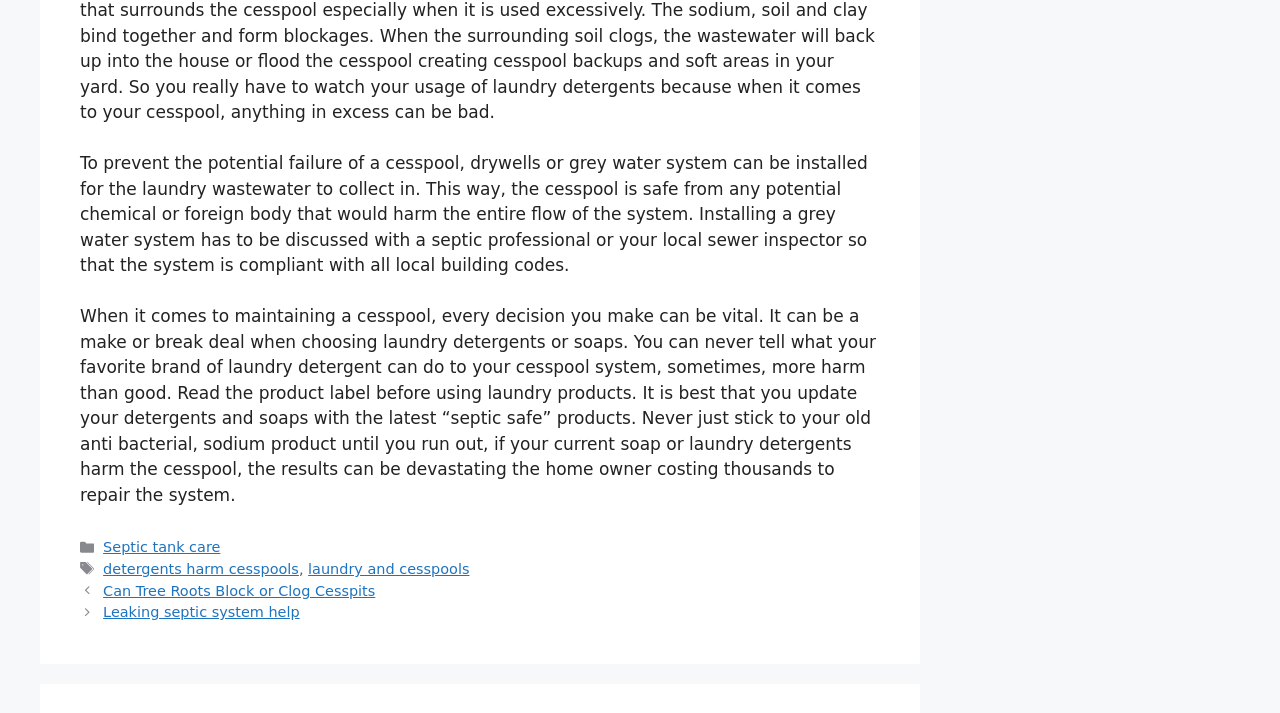What is the topic of the article above the footer?
Please answer the question with a detailed and comprehensive explanation.

The two paragraphs above the footer discuss the importance of maintaining a cesspool system, including the installation of a grey water system and the choice of laundry detergents.